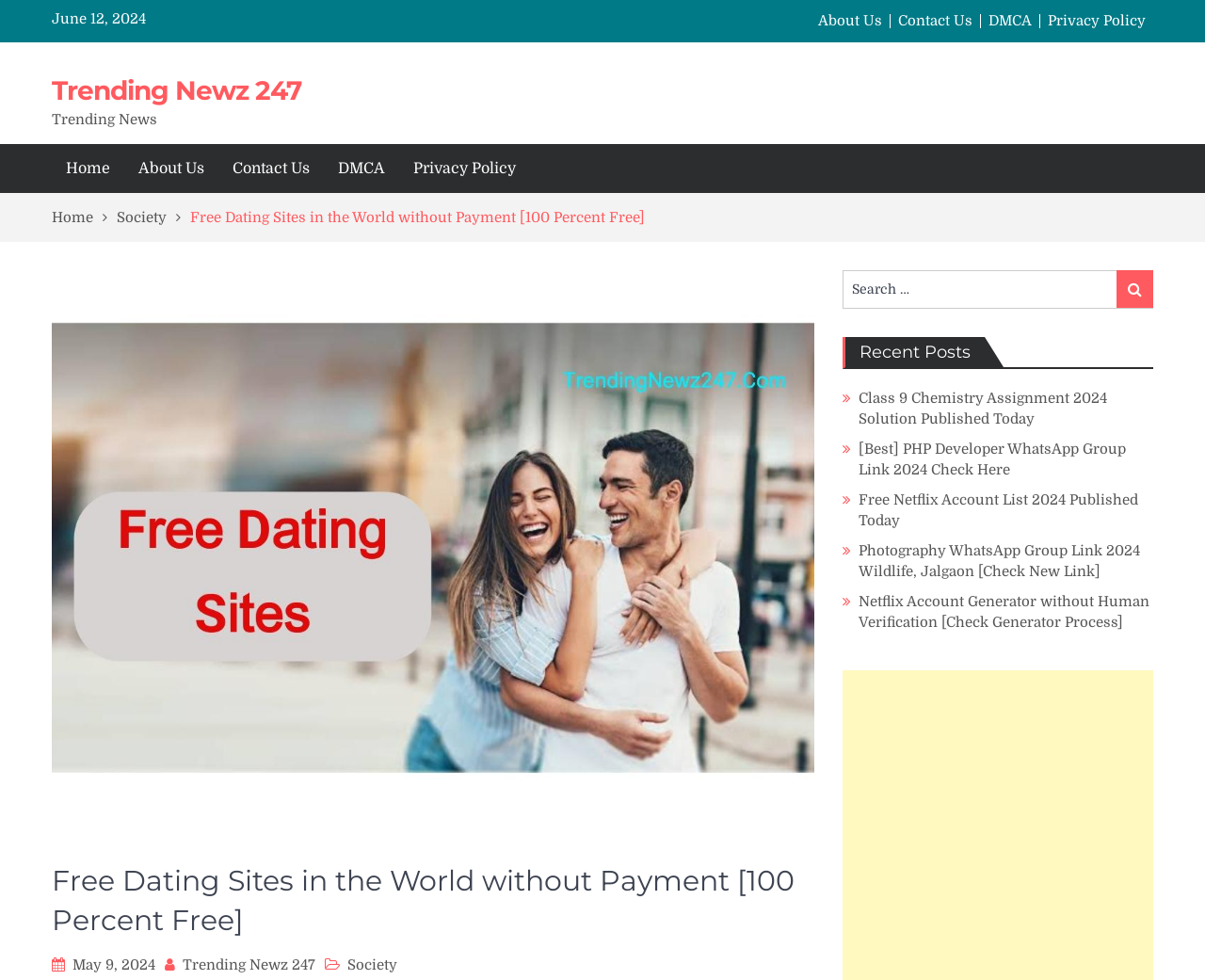Locate the bounding box coordinates of the element to click to perform the following action: 'Check recent posts'. The coordinates should be given as four float values between 0 and 1, in the form of [left, top, right, bottom].

[0.702, 0.344, 0.817, 0.375]